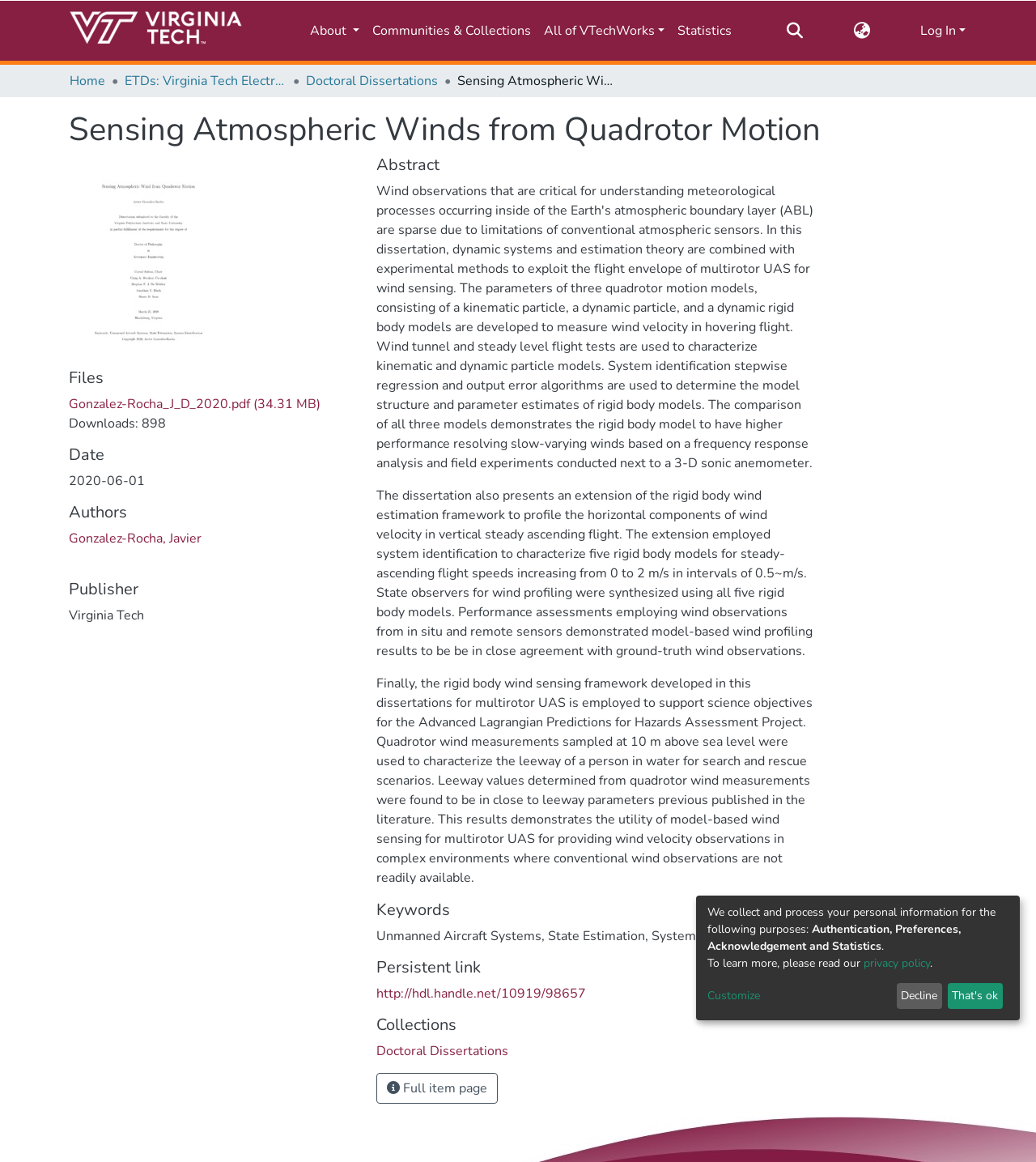Identify the bounding box of the UI component described as: "http://hdl.handle.net/10919/98657".

[0.363, 0.847, 0.566, 0.863]